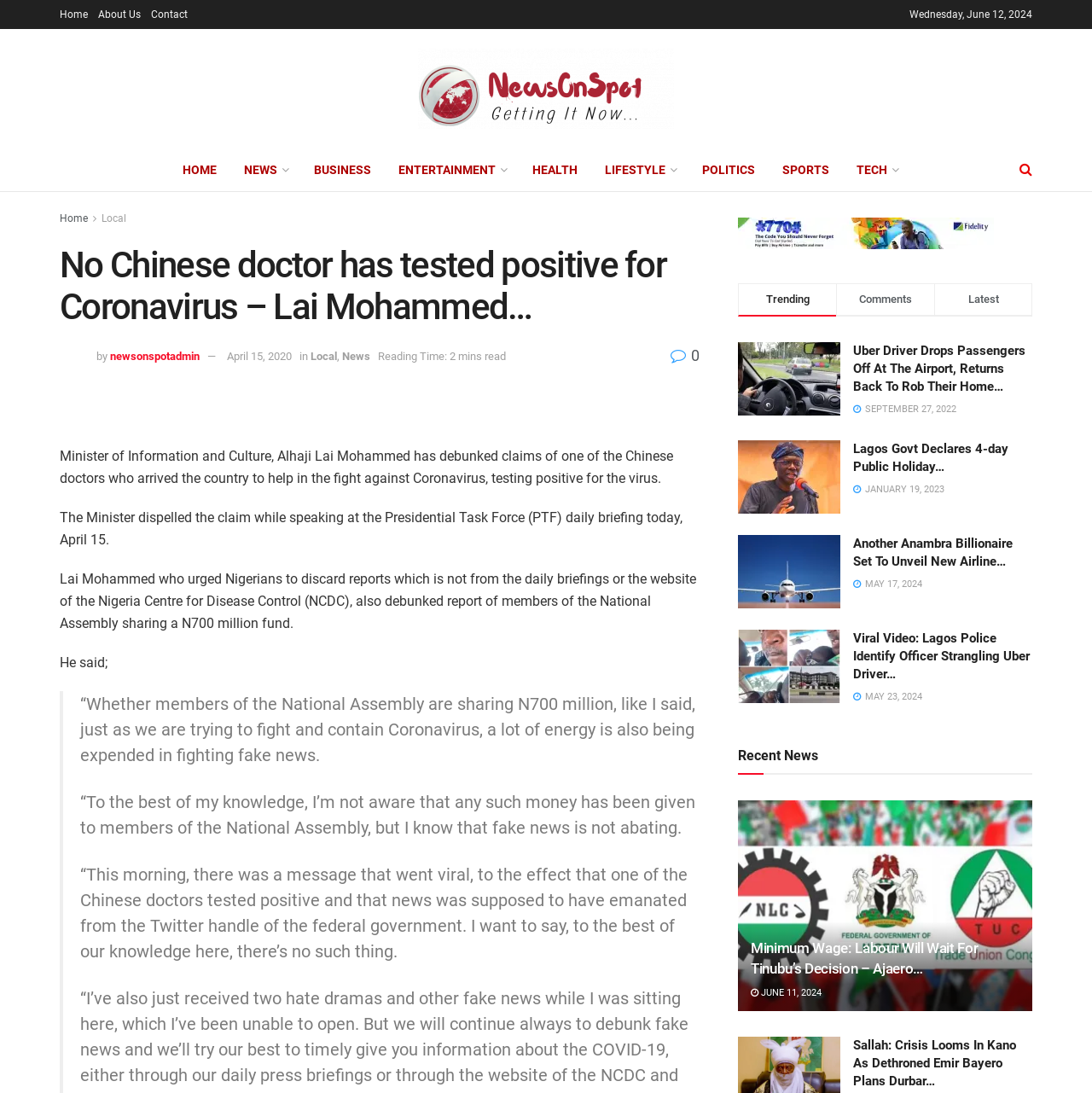Extract the bounding box coordinates for the described element: "Home". The coordinates should be represented as four float numbers between 0 and 1: [left, top, right, bottom].

[0.055, 0.0, 0.08, 0.027]